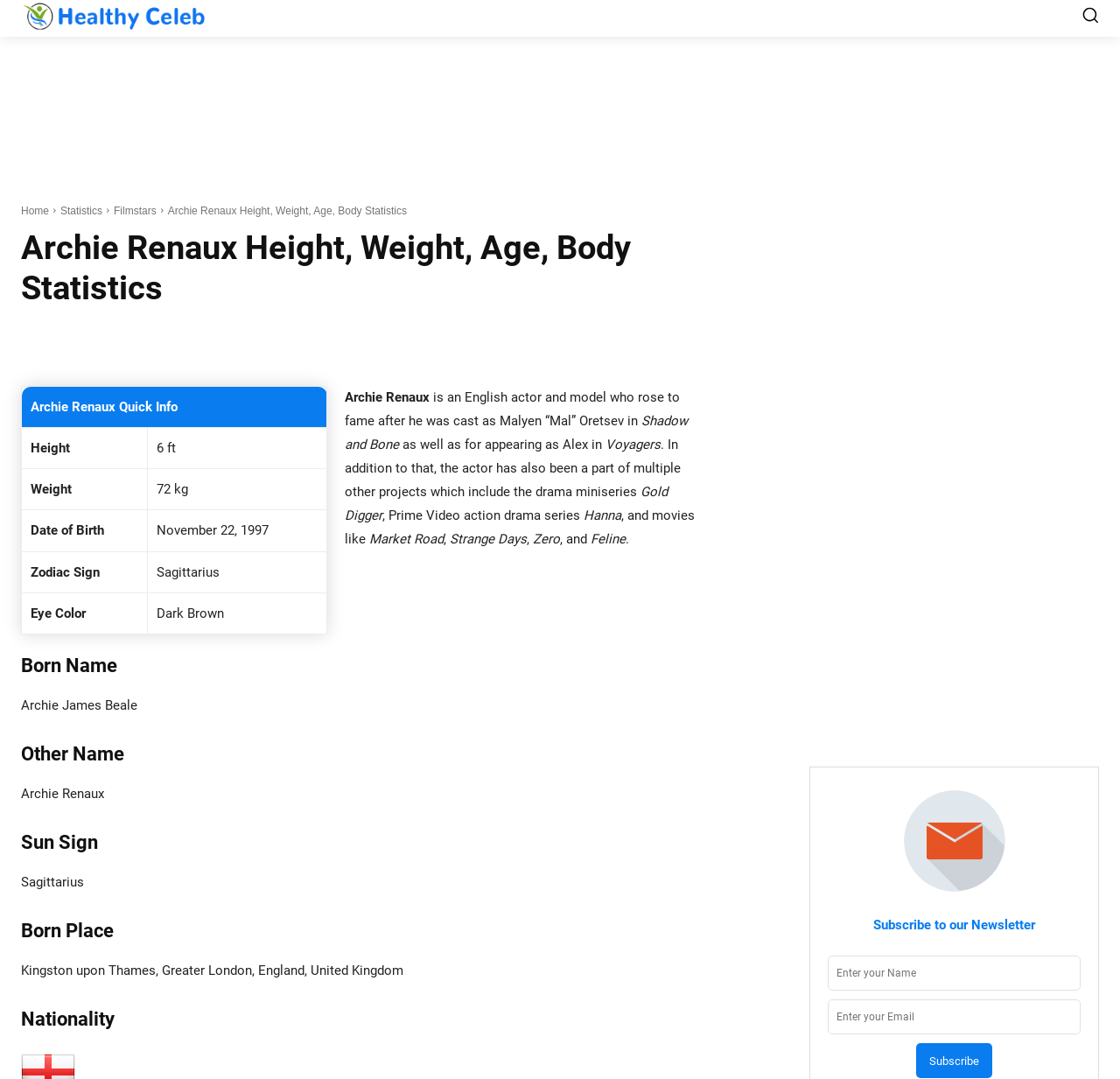Please determine the bounding box coordinates for the UI element described here. Use the format (top-left x, top-left y, bottom-right x, bottom-right y) with values bounded between 0 and 1: title="Healthy Celeb"

[0.019, 0.001, 0.185, 0.029]